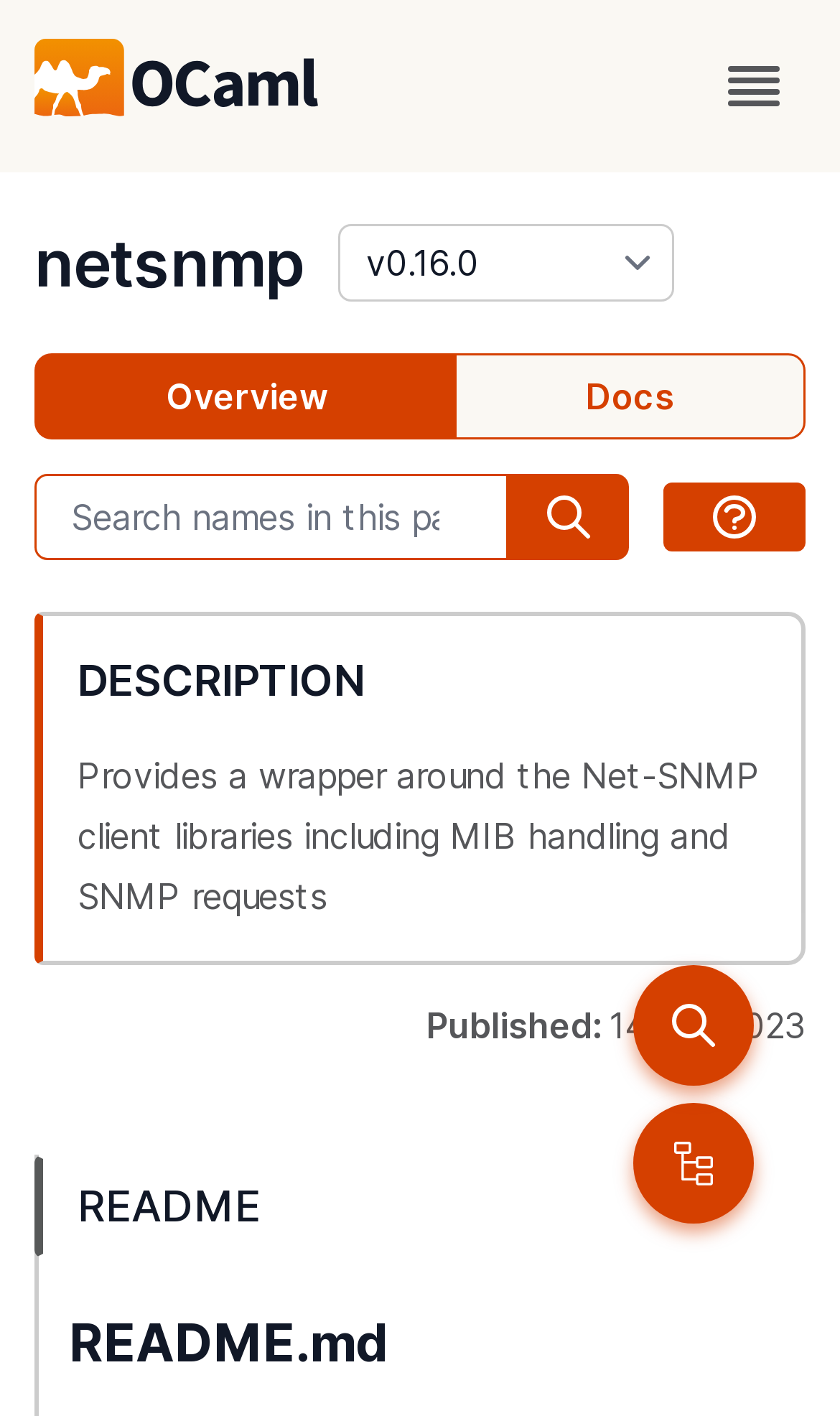How many buttons are in the sidebar?
Answer the question with as much detail as you can, using the image as a reference.

The sidebar refers to the area on the right side of the webpage. There are three buttons in this area: 'open sidebar', 'search', and 'open menu'.